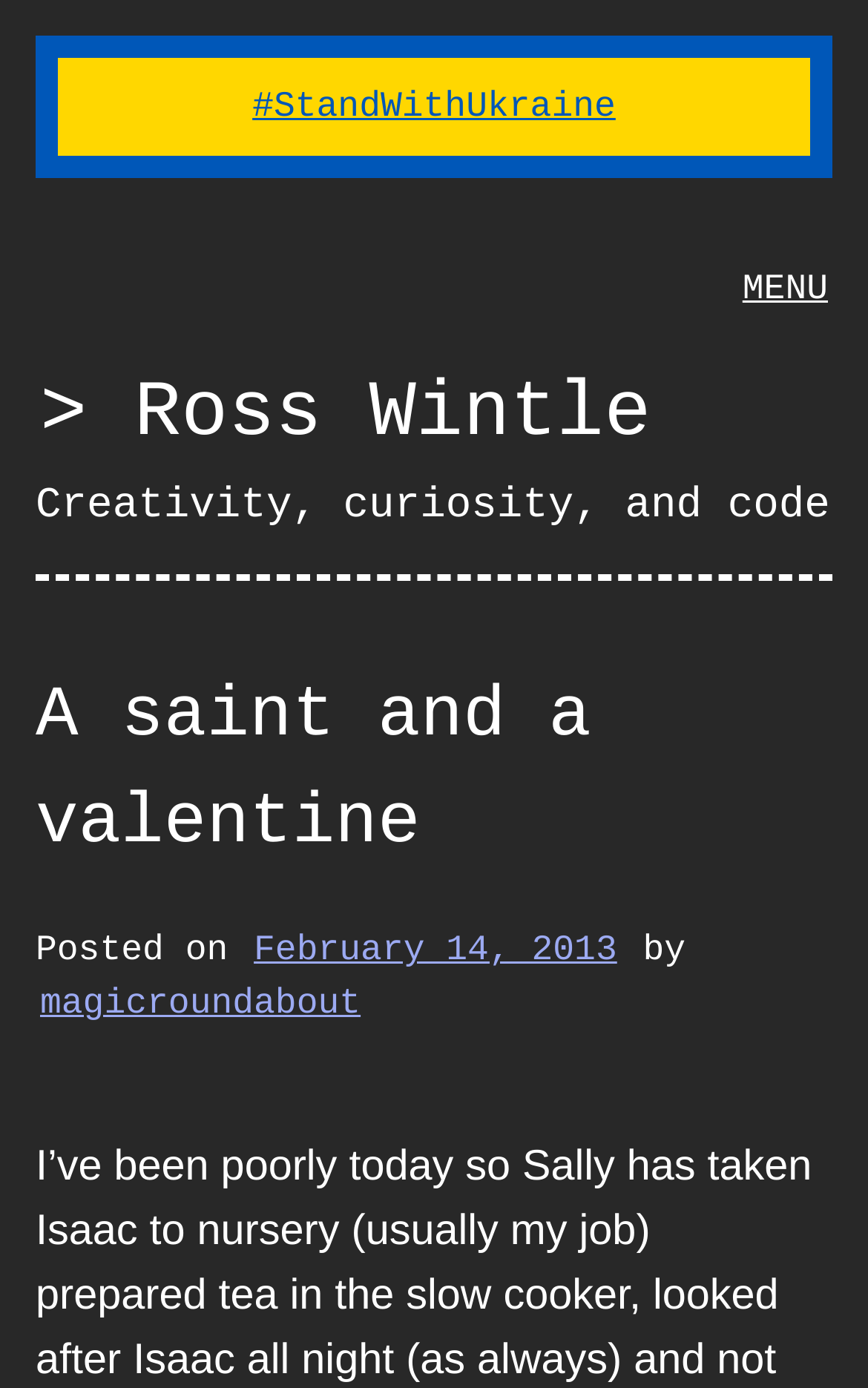Please specify the bounding box coordinates in the format (top-left x, top-left y, bottom-right x, bottom-right y), with values ranging from 0 to 1. Identify the bounding box for the UI component described as follows: Menu

[0.041, 0.186, 0.959, 0.231]